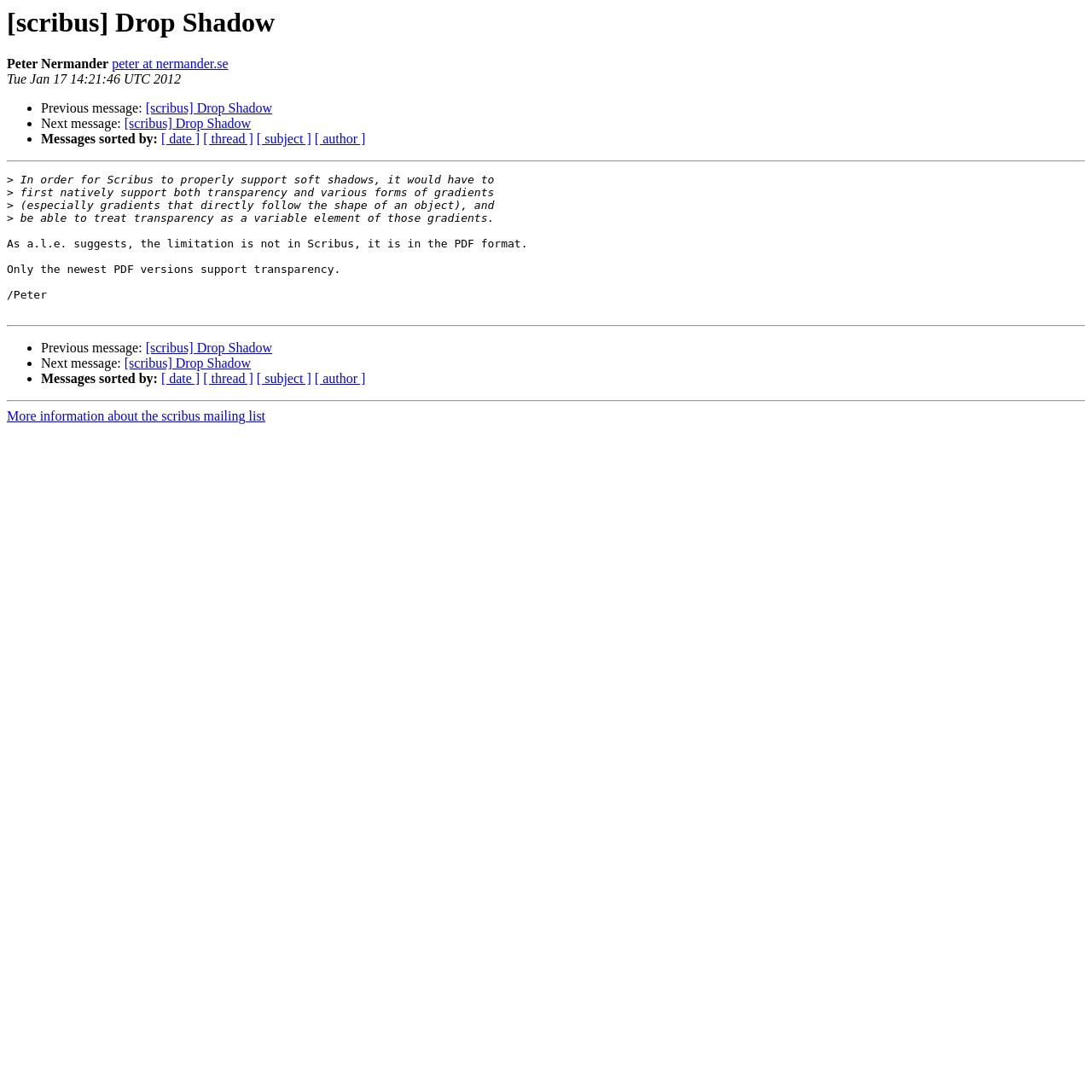Who is the author of this message?
Please provide a comprehensive answer based on the details in the screenshot.

The author of this message is Peter Nermander, which is indicated by the StaticText element 'Peter Nermander' at the top of the webpage.